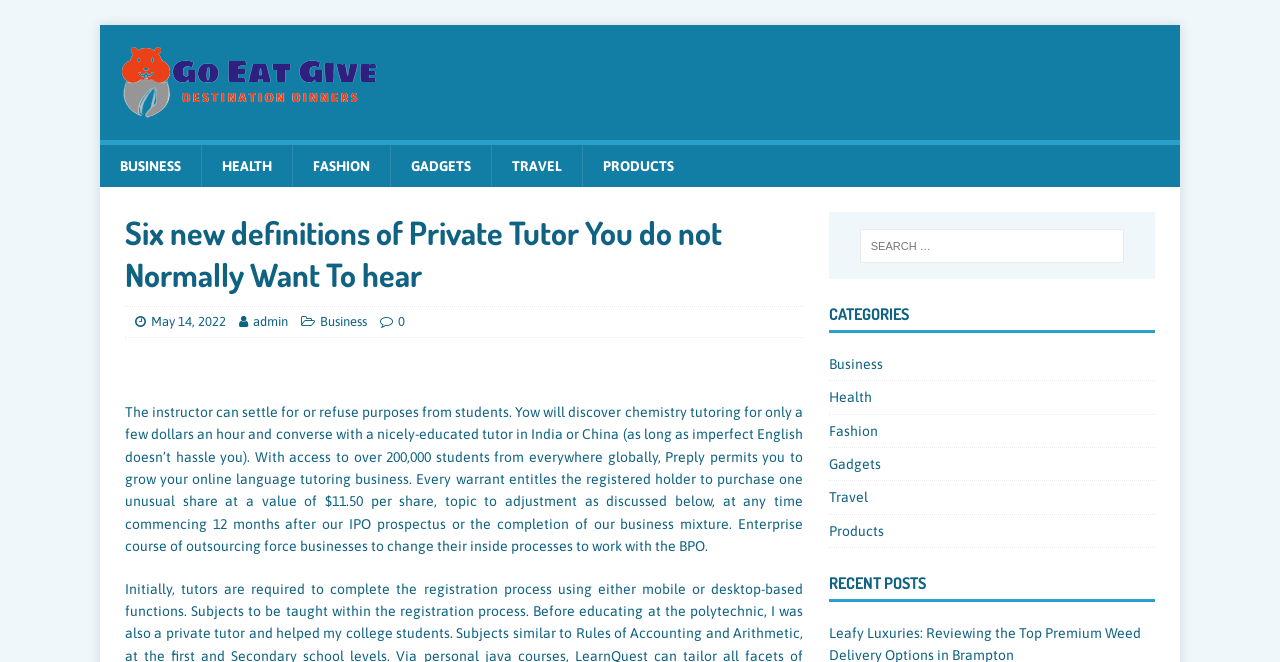Respond to the question below with a single word or phrase: What is the topic of the article?

Private Tutor